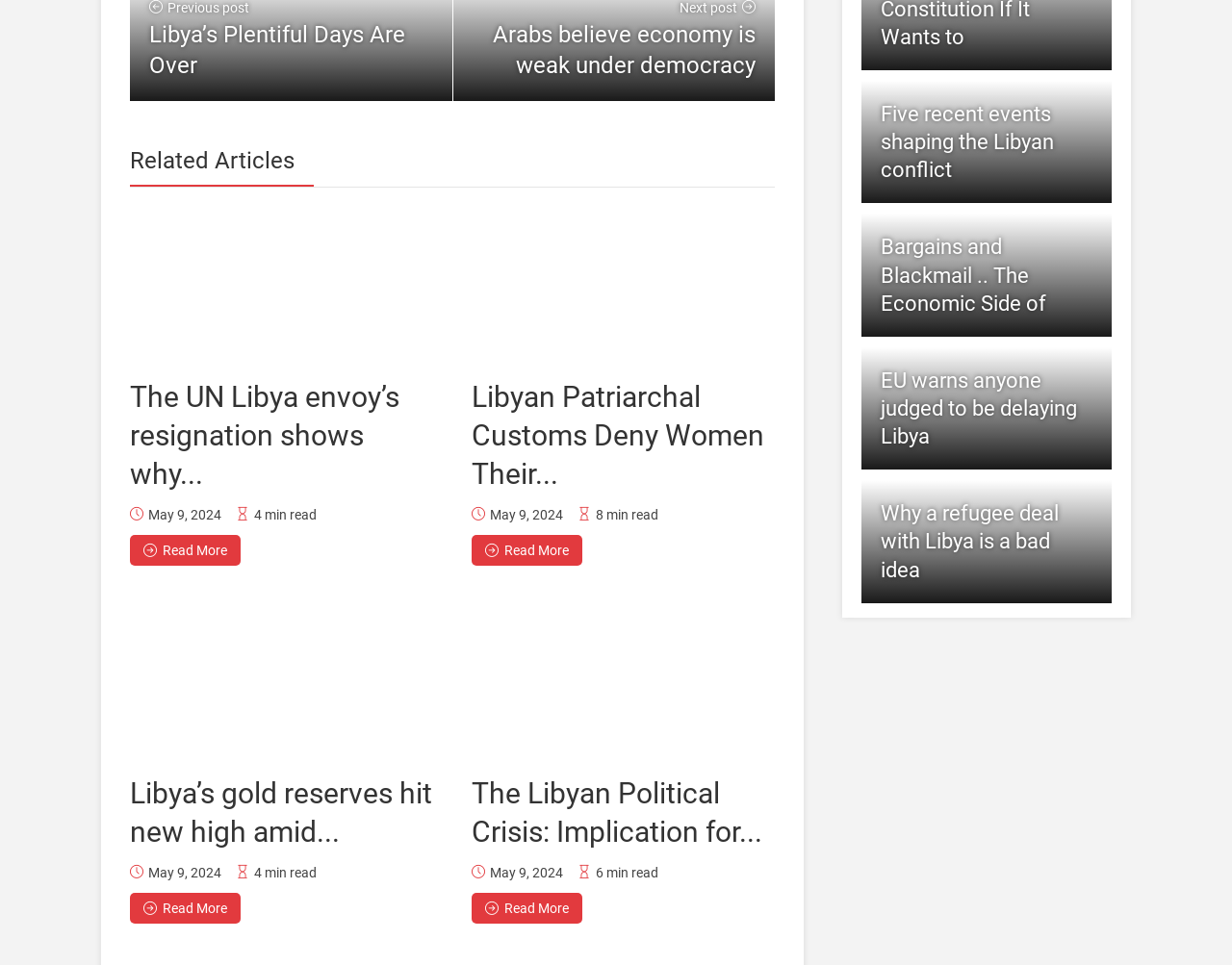Find the bounding box of the UI element described as: "Read More". The bounding box coordinates should be given as four float values between 0 and 1, i.e., [left, top, right, bottom].

[0.383, 0.554, 0.473, 0.586]